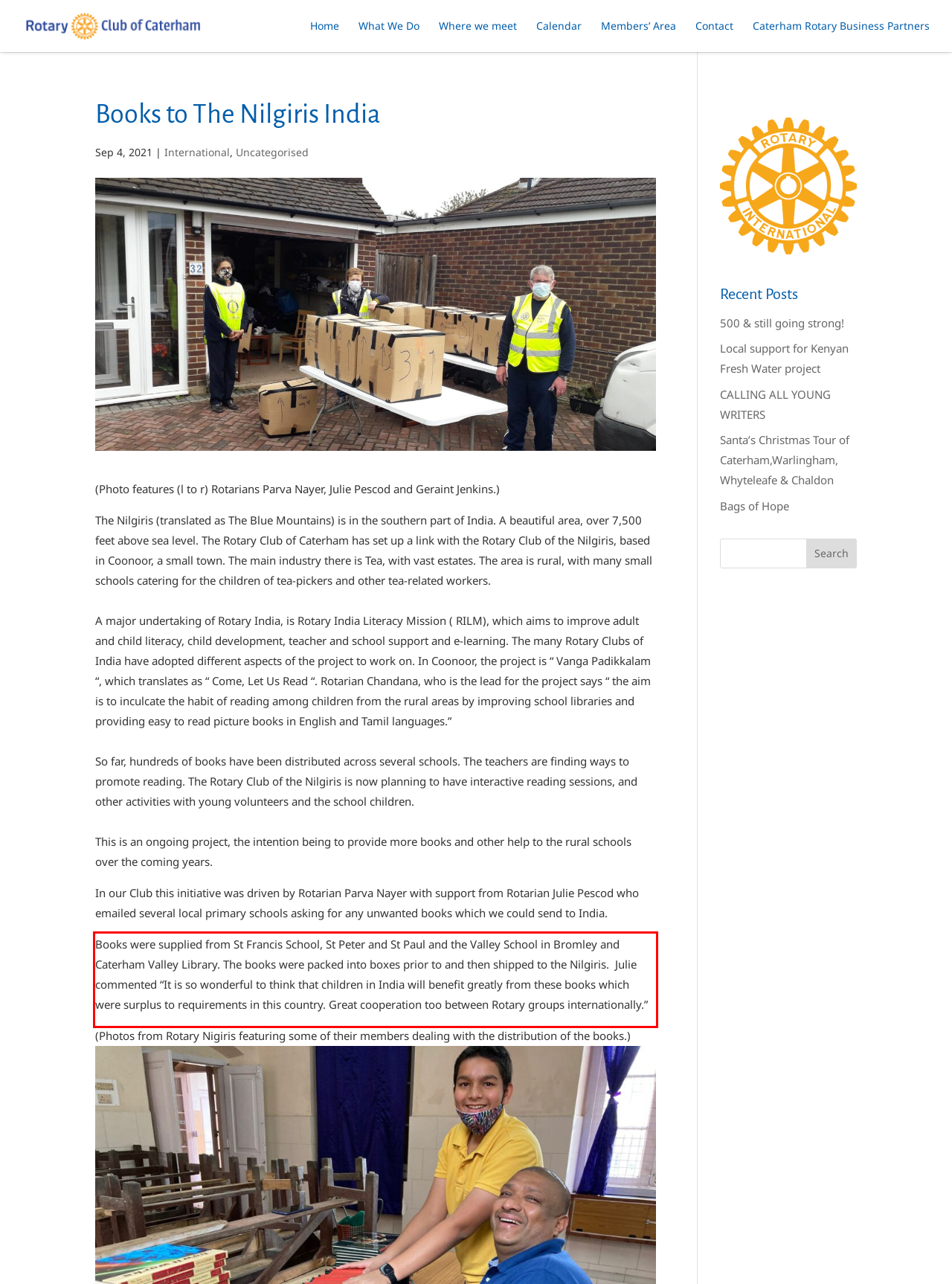You have a screenshot of a webpage with a UI element highlighted by a red bounding box. Use OCR to obtain the text within this highlighted area.

Books were supplied from St Francis School, St Peter and St Paul and the Valley School in Bromley and Caterham Valley Library. The books were packed into boxes prior to and then shipped to the Nilgiris. Julie commented “It is so wonderful to think that children in India will benefit greatly from these books which were surplus to requirements in this country. Great cooperation too between Rotary groups internationally.”